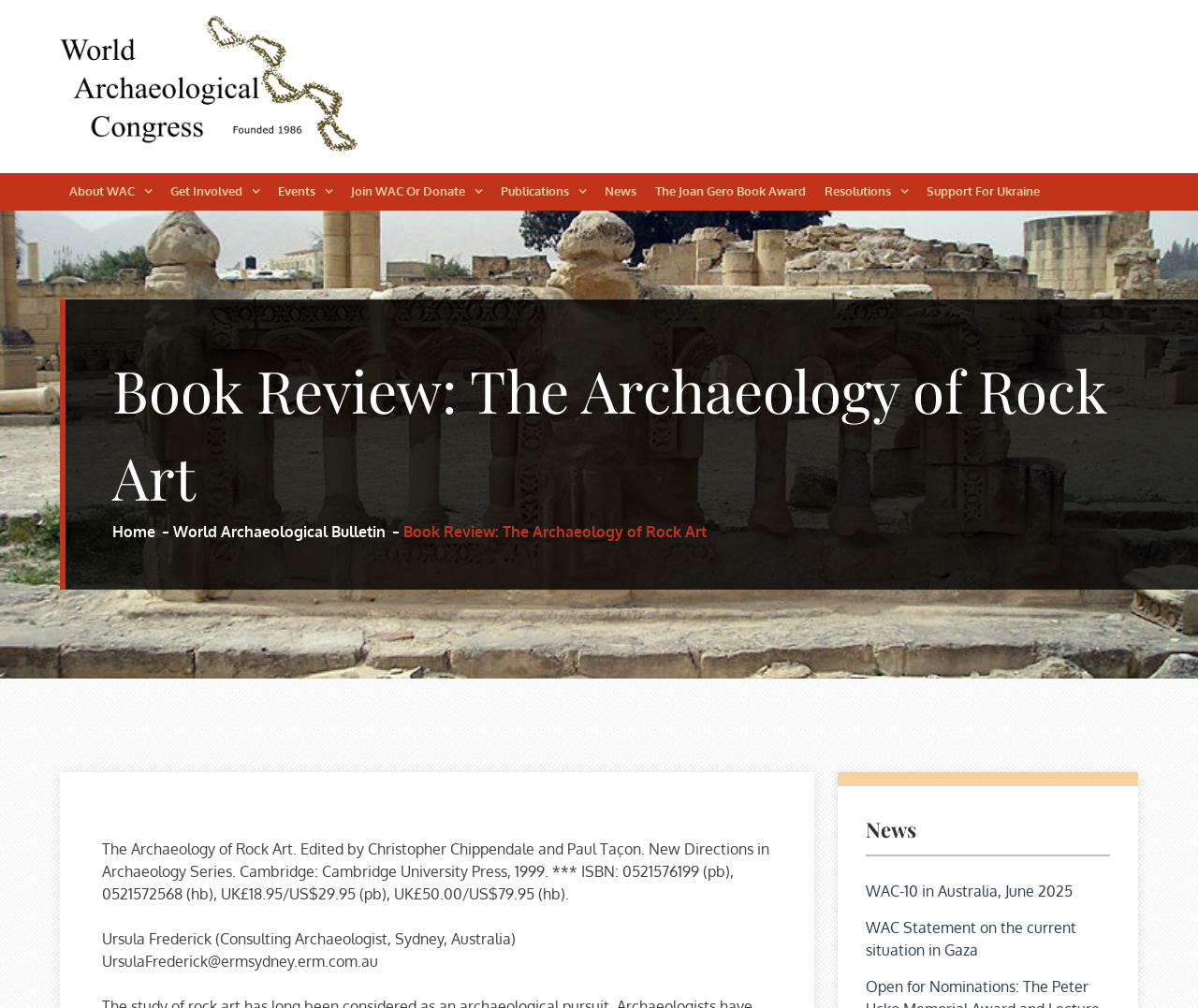Give a concise answer using one word or a phrase to the following question:
What is the price of the hardback book?

UK£50.00/US$79.95